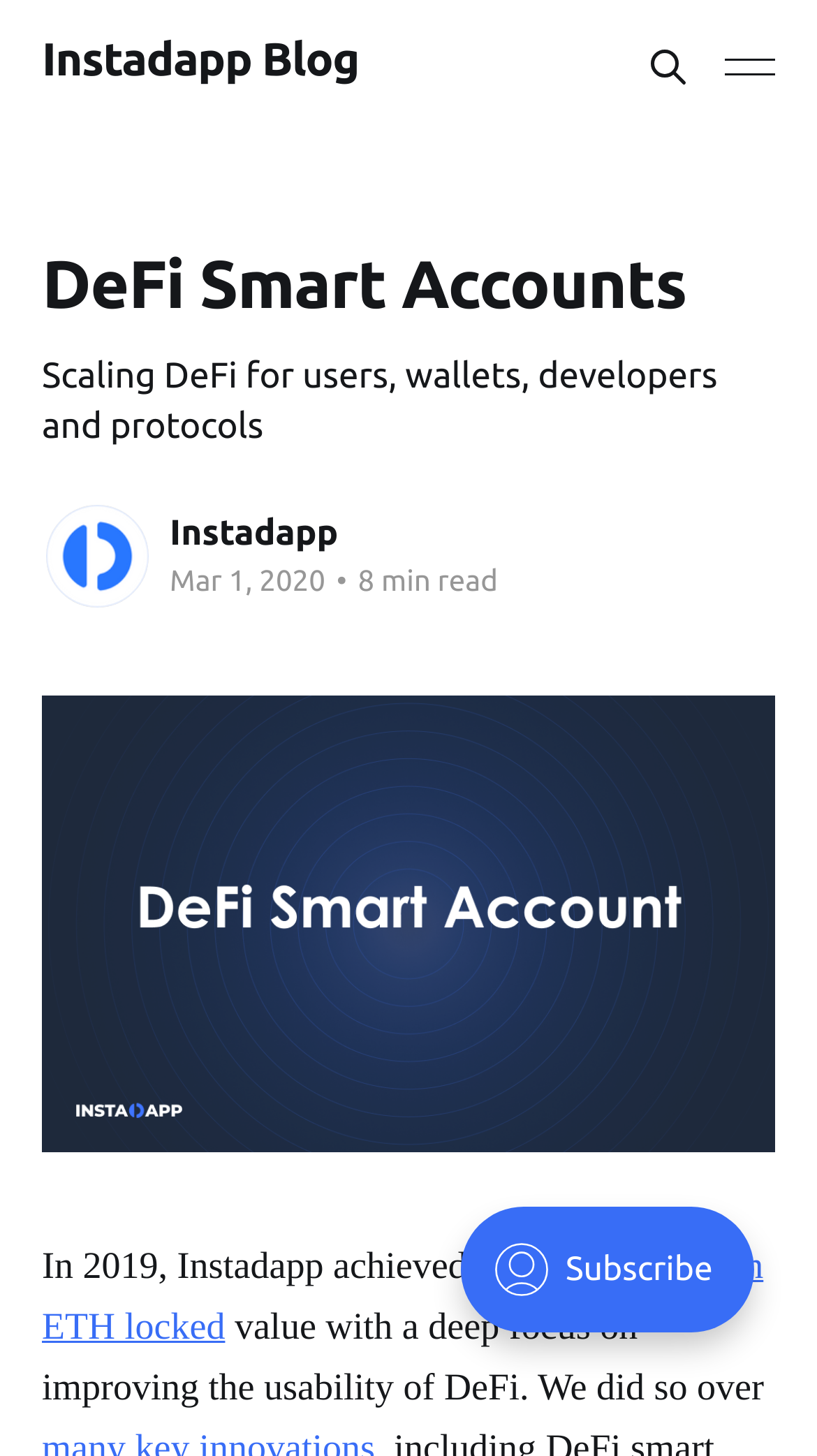What is the focus of Instadapp?
Please provide a single word or phrase as the answer based on the screenshot.

improving the usability of DeFi